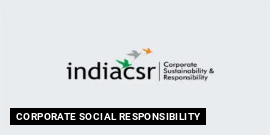Respond with a single word or phrase:
What is the focus of the phrase 'CORPORATE SOCIAL RESPONSIBILITY'?

Responsible business practices